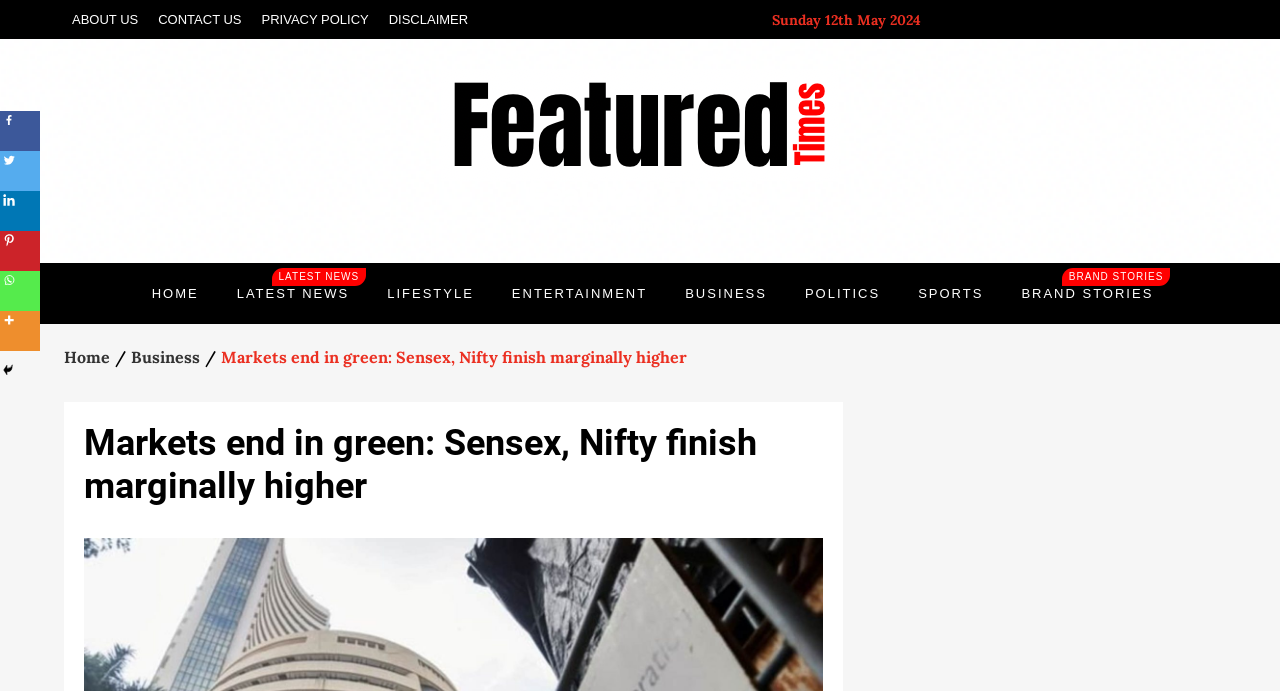Can you give a comprehensive explanation to the question given the content of the image?
How many navigation links are available in the primary menu?

I counted the number of navigation links available in the primary menu, which are HOME, LATEST NEWS, LIFESTYLE, ENTERTAINMENT, BUSINESS, POLITICS, SPORTS, and BRAND STORIES.